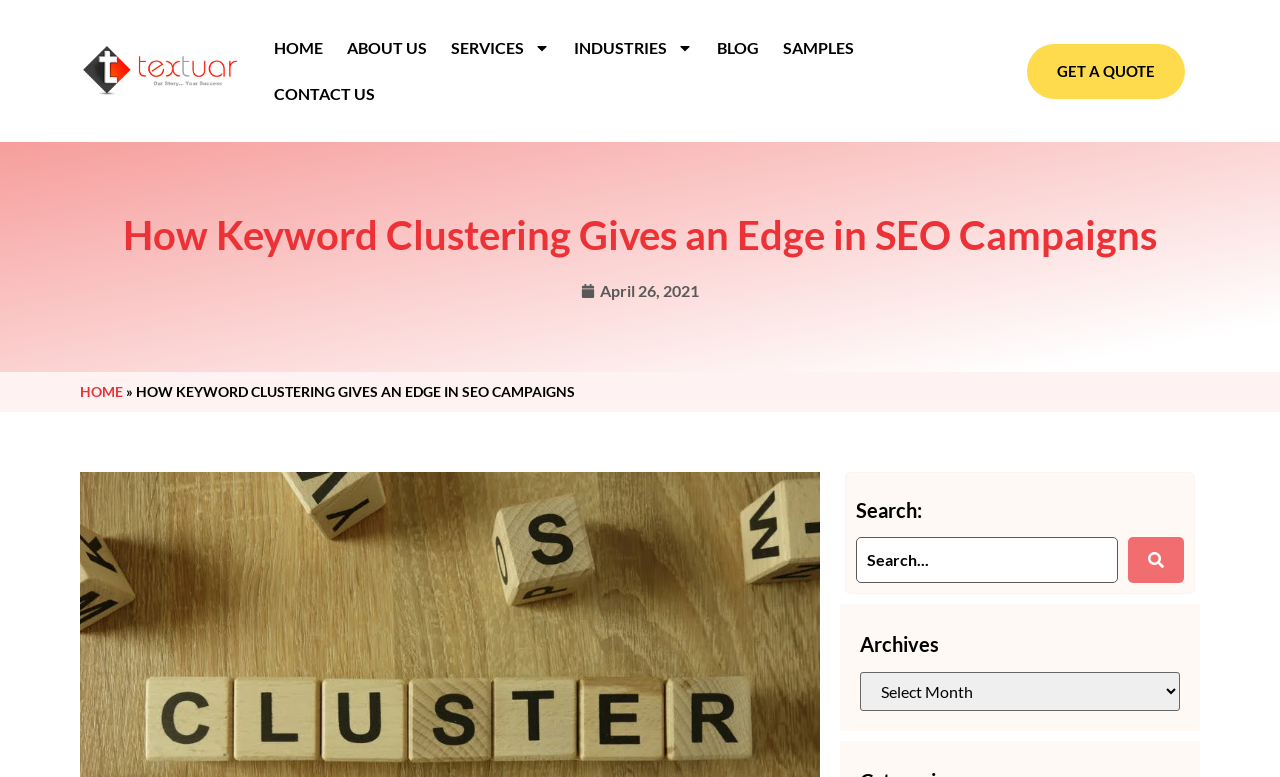What is the first menu item?
Using the information from the image, answer the question thoroughly.

I looked at the navigation menu at the top of the webpage and found that the first menu item is 'HOME'.